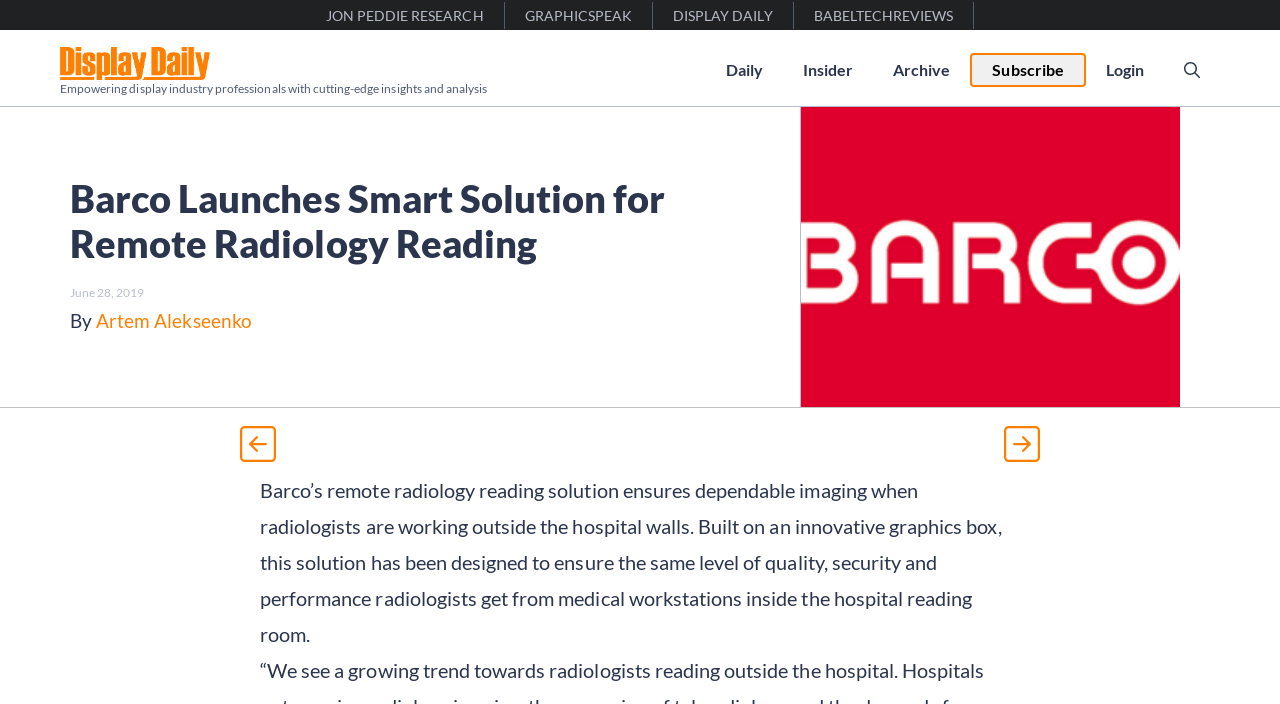Pinpoint the bounding box coordinates of the area that must be clicked to complete this instruction: "Open Search Bar".

[0.909, 0.078, 0.953, 0.121]